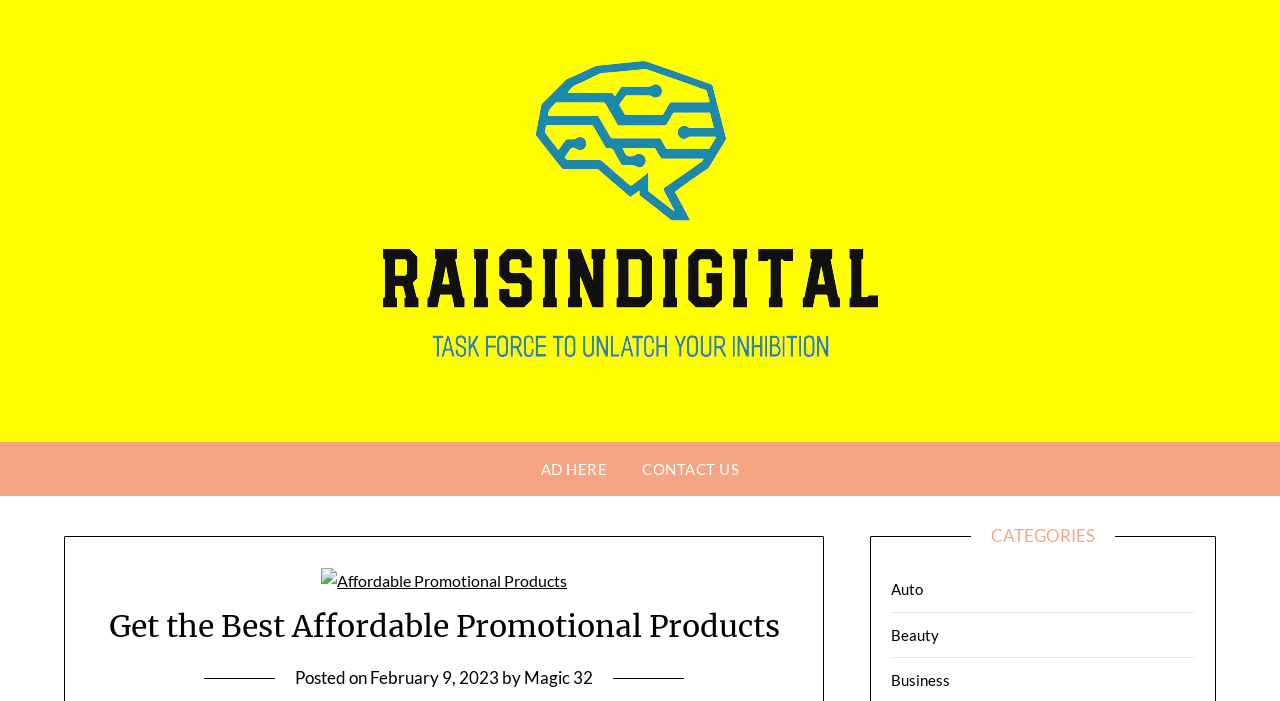What is the date of the post?
Please answer the question with as much detail and depth as you can.

I searched for the element with the text 'Posted on' and found that it has a sibling element which is a link with the text 'February 9, 2023'. This link also has a child element with the type 'time', which suggests that it represents a date.